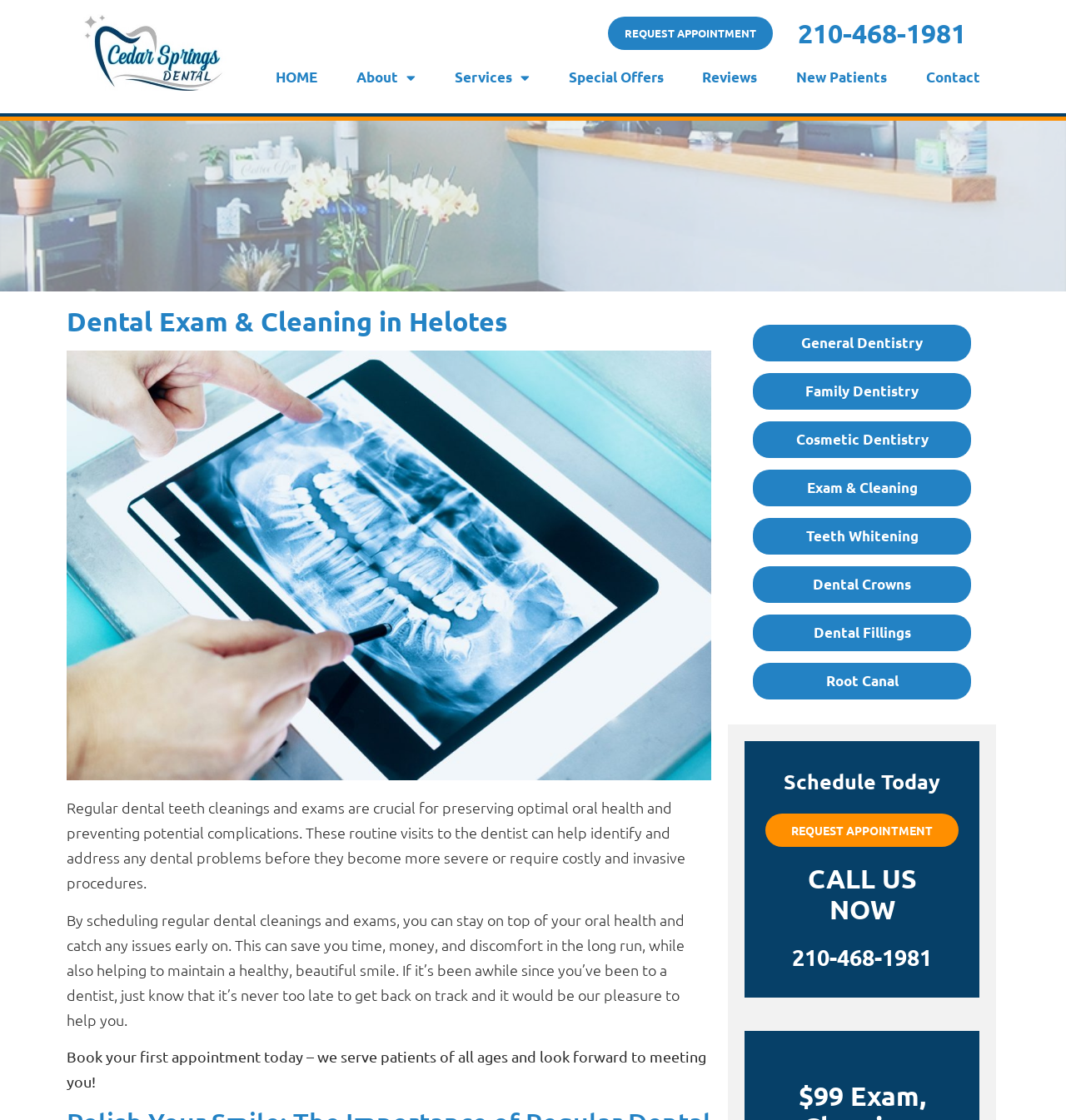Identify the bounding box coordinates of the clickable region necessary to fulfill the following instruction: "go to home page". The bounding box coordinates should be four float numbers between 0 and 1, i.e., [left, top, right, bottom].

None